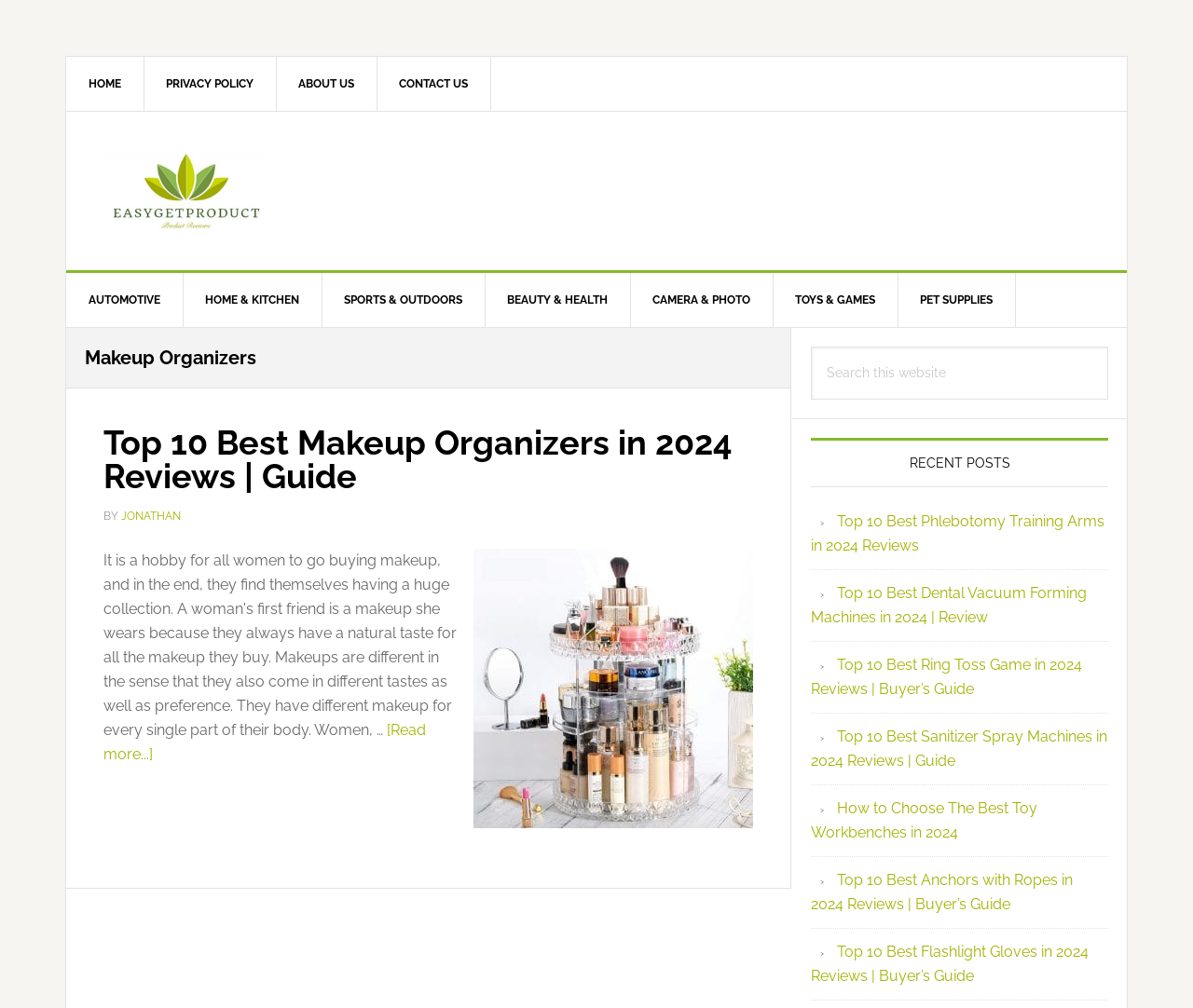Offer a thorough description of the webpage.

The webpage is an archive page for "Makeup Organizers" on the EasyGetProduct website. At the top, there are three "Skip to" links, allowing users to navigate to primary navigation, main content, or primary sidebar. Below these links, there is a secondary navigation menu with links to "HOME", "PRIVACY POLICY", "ABOUT US", and "CONTACT US". 

To the right of the secondary navigation menu, there is a prominent link to "EASYGETPRODUCT". Below this, there is a main navigation menu with links to various product categories, including "AUTOMOTIVE", "HOME & KITCHEN", "SPORTS & OUTDOORS", "BEAUTY & HEALTH", "CAMERA & PHOTO", "TOYS & GAMES", and "PET SUPPLIES".

The main content area is divided into two sections. On the left, there is a heading "Makeup Organizers" followed by an article titled "Top 10 Best Makeup Organizers in 2024 Reviews | Guide". This article has a header with a link to the article title, a "BY" label, and an author name "JONATHAN". The article also has a "Read more..." link at the bottom.

On the right, there is a primary sidebar with a search box at the top, allowing users to search the website. Below the search box, there is a heading "RECENT POSTS" followed by a list of links to recent articles, including "Top 10 Best Phlebotomy Training Arms in 2024 Reviews", "Top 10 Best Dental Vacuum Forming Machines in 2024 | Review", and several others.